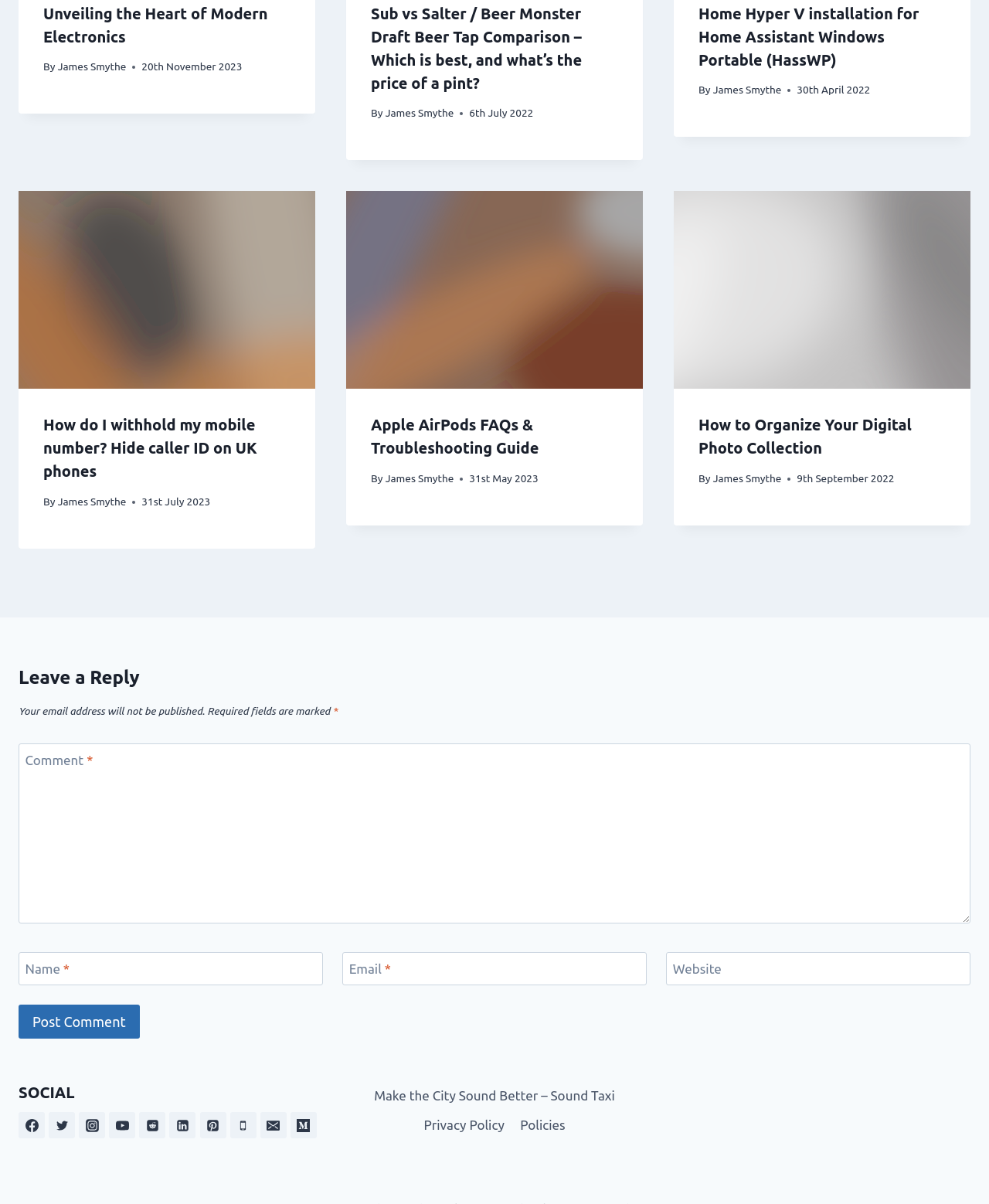Please give a short response to the question using one word or a phrase:
What is the author of the first article?

James Smythe